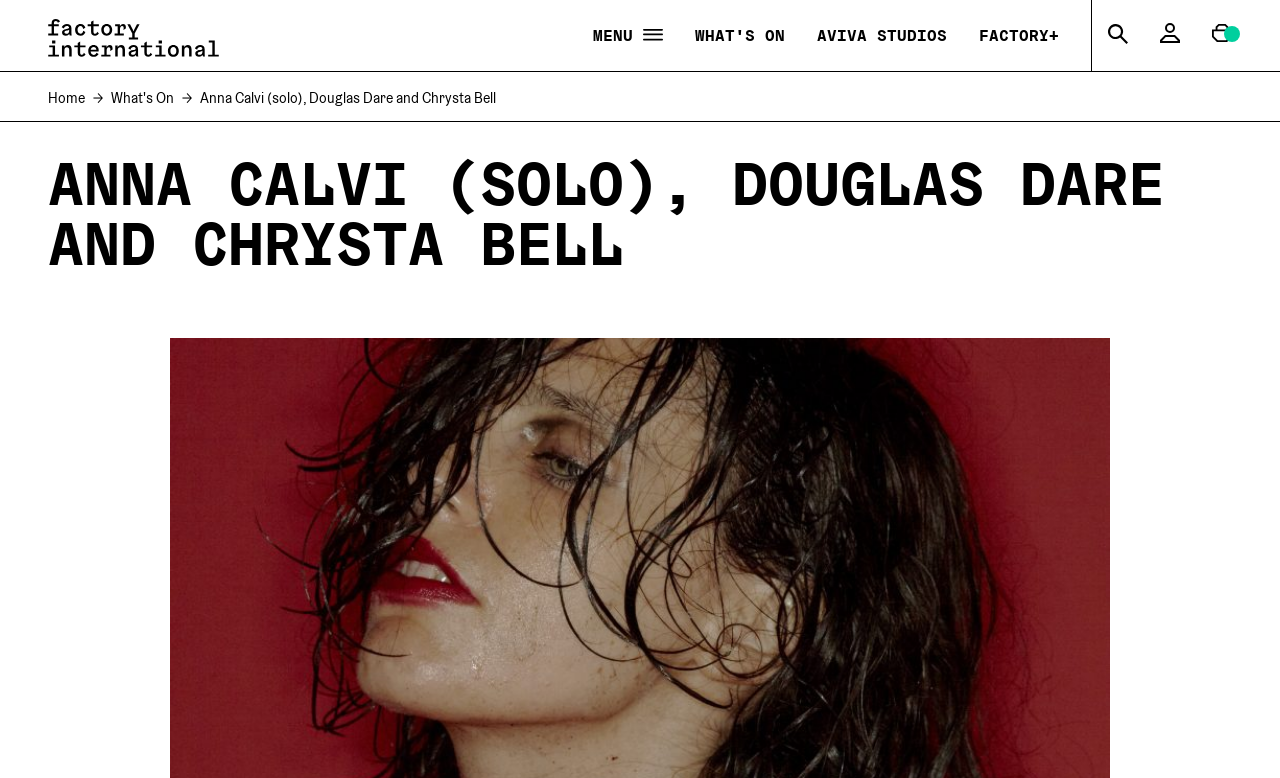What is the breadcrumb navigation showing?
Your answer should be a single word or phrase derived from the screenshot.

Home → What's On → Anna Calvi (solo), Douglas Dare and Chrysta Bell